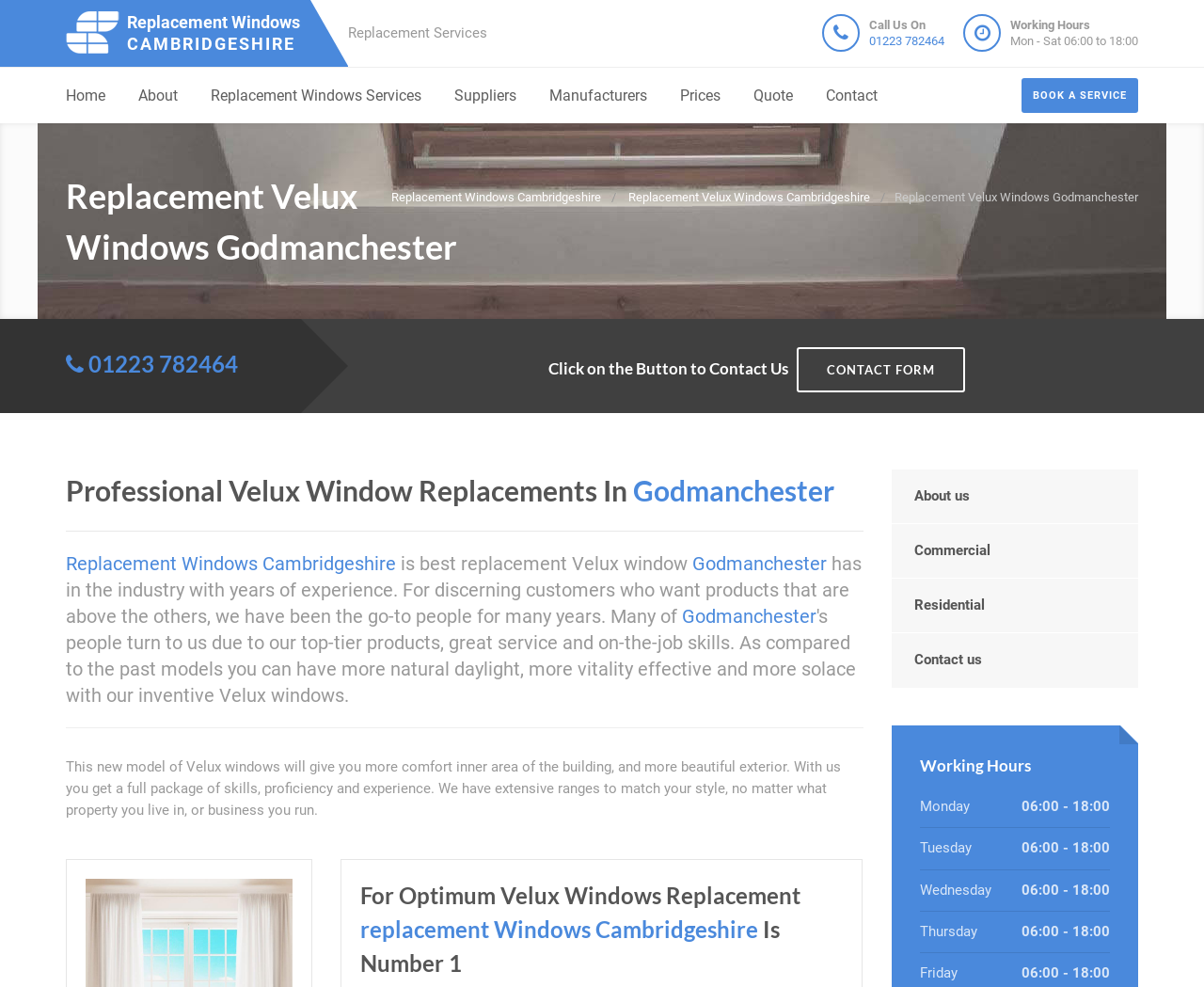Please determine the bounding box coordinates of the area that needs to be clicked to complete this task: 'Call the phone number'. The coordinates must be four float numbers between 0 and 1, formatted as [left, top, right, bottom].

[0.722, 0.034, 0.784, 0.049]